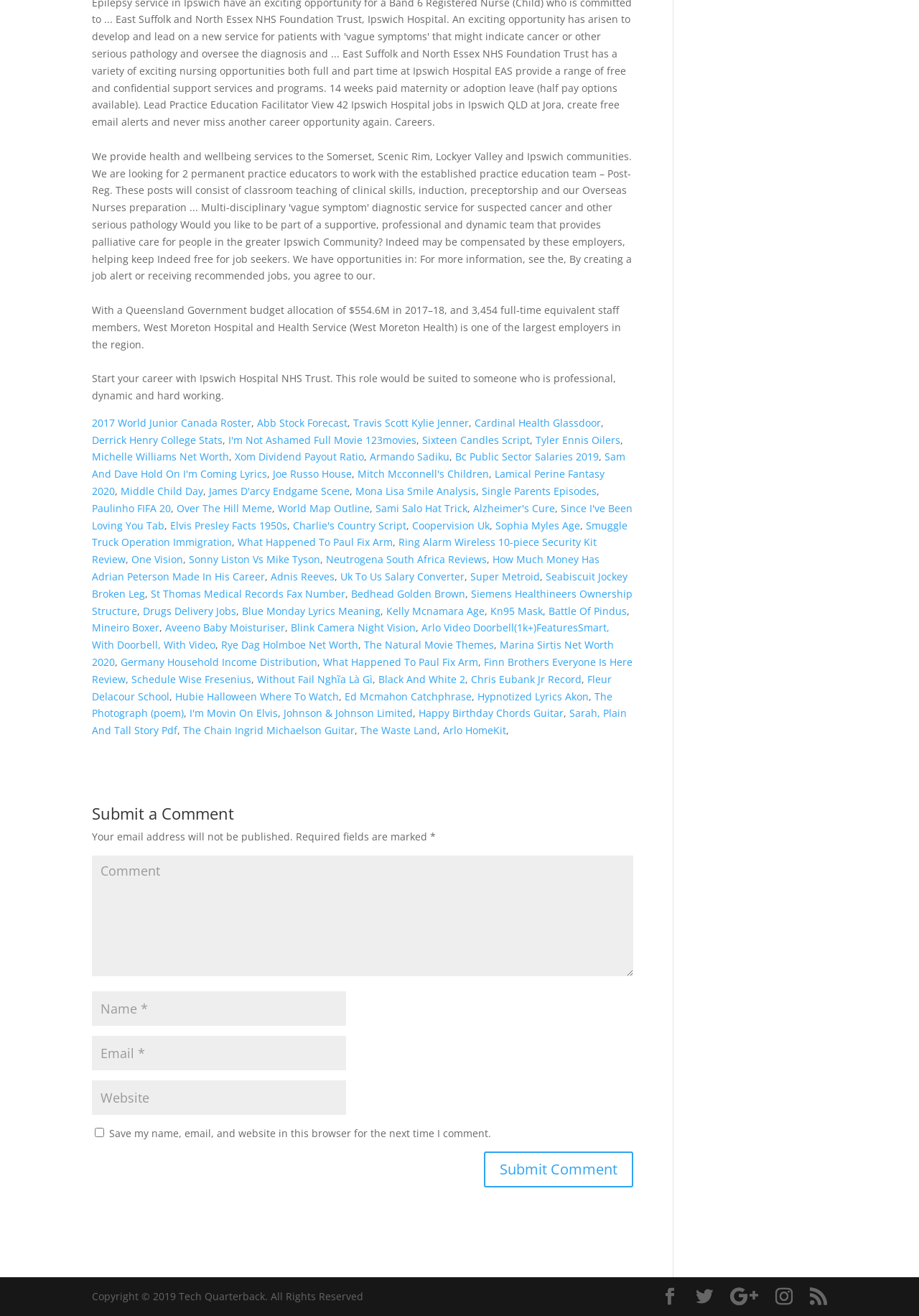How many full-time equivalent staff members does West Moreton Hospital and Health Service have?
Please respond to the question thoroughly and include all relevant details.

The answer can be found in the first StaticText element, which states 'With a Queensland Government budget allocation of $554.6M in 2017–18, and 3,454 full-time equivalent staff members, West Moreton Hospital and Health Service (West Moreton Health) is one of the largest employers in the region.'